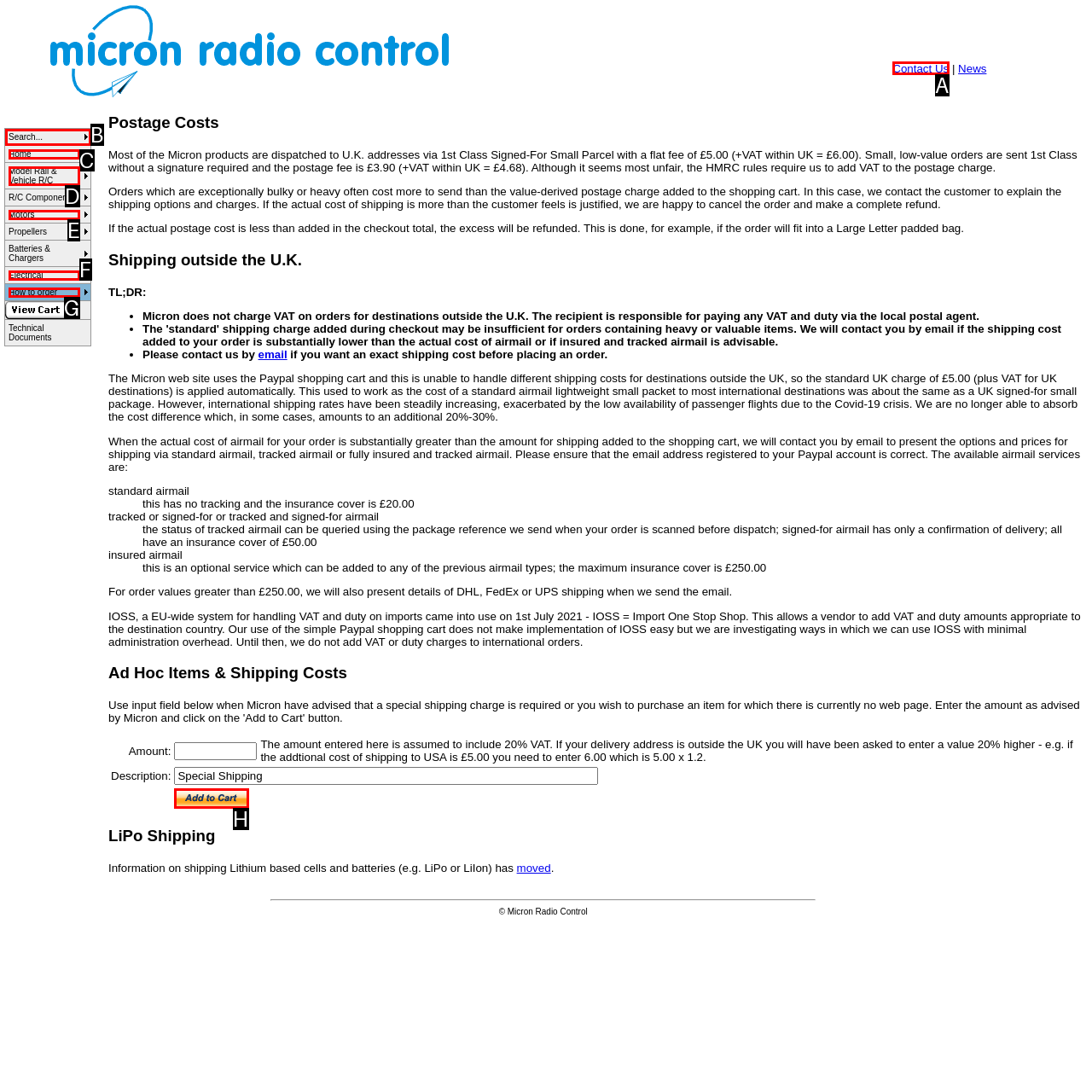Point out the letter of the HTML element you should click on to execute the task: Search for something
Reply with the letter from the given options.

B